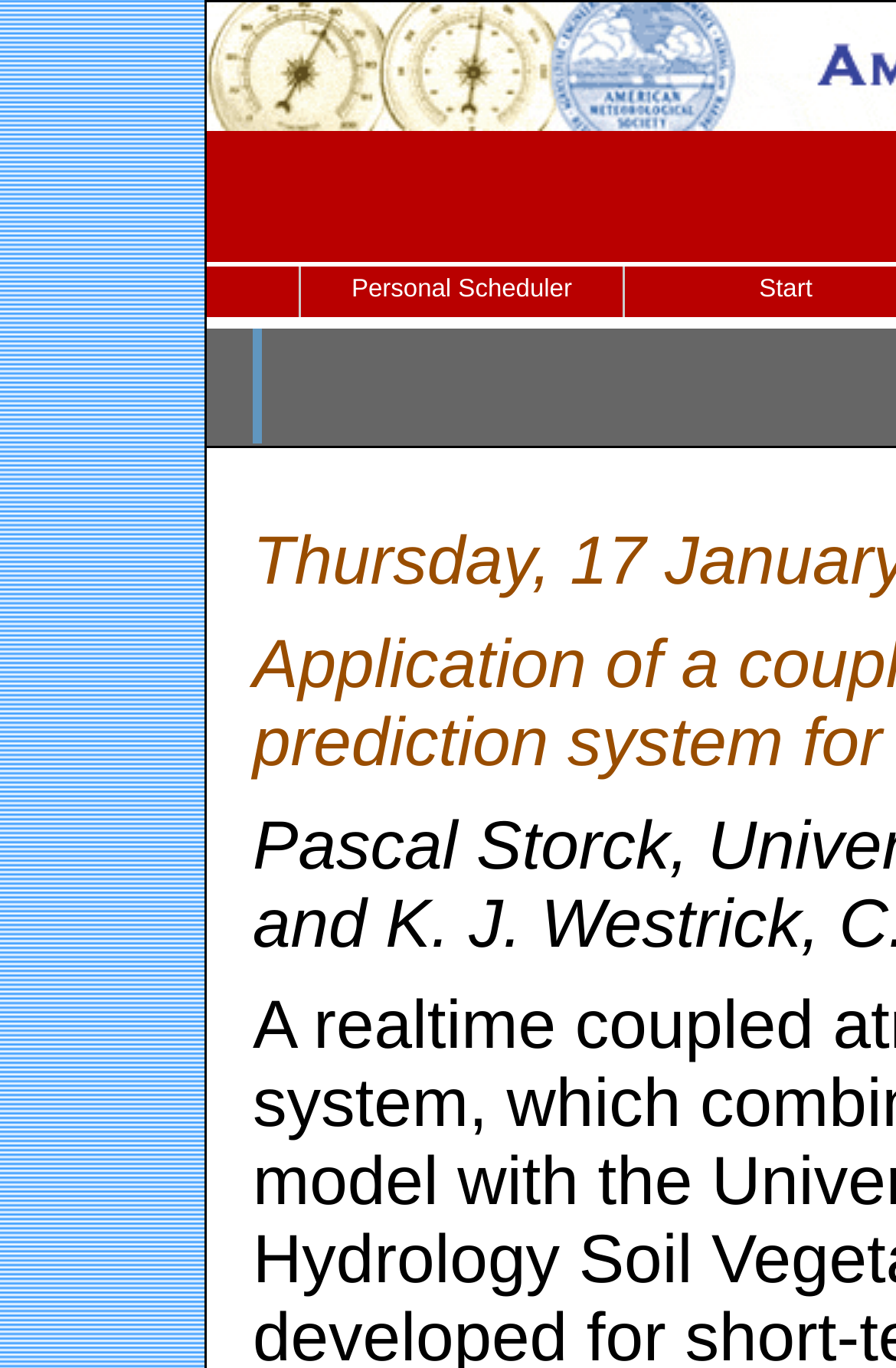Please provide the bounding box coordinate of the region that matches the element description: Personal Scheduler. Coordinates should be in the format (top-left x, top-left y, bottom-right x, bottom-right y) and all values should be between 0 and 1.

[0.336, 0.195, 0.695, 0.232]